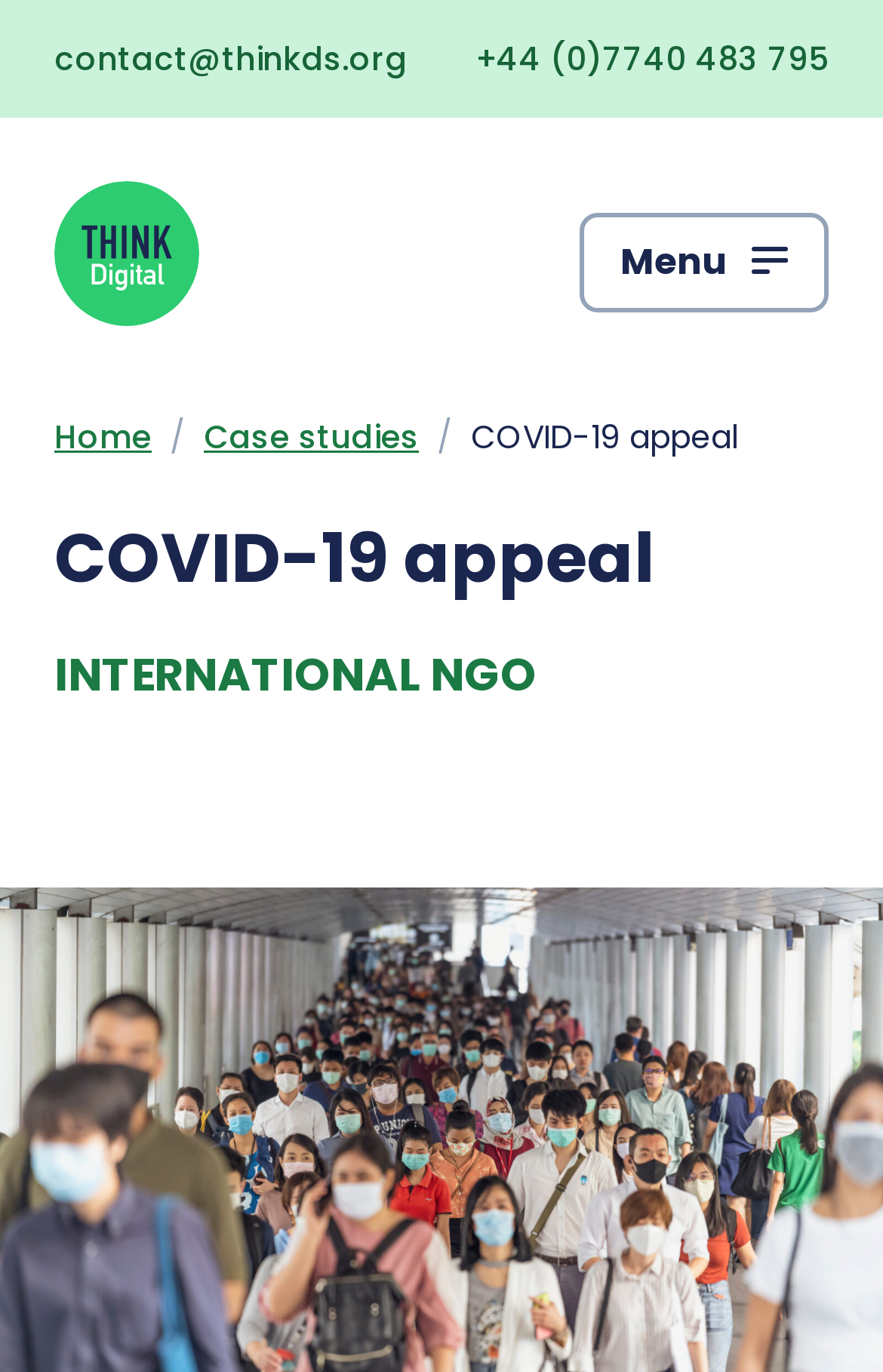From the given element description: "About", find the bounding box for the UI element. Provide the coordinates as four float numbers between 0 and 1, in the order [left, top, right, bottom].

[0.062, 0.498, 0.256, 0.553]